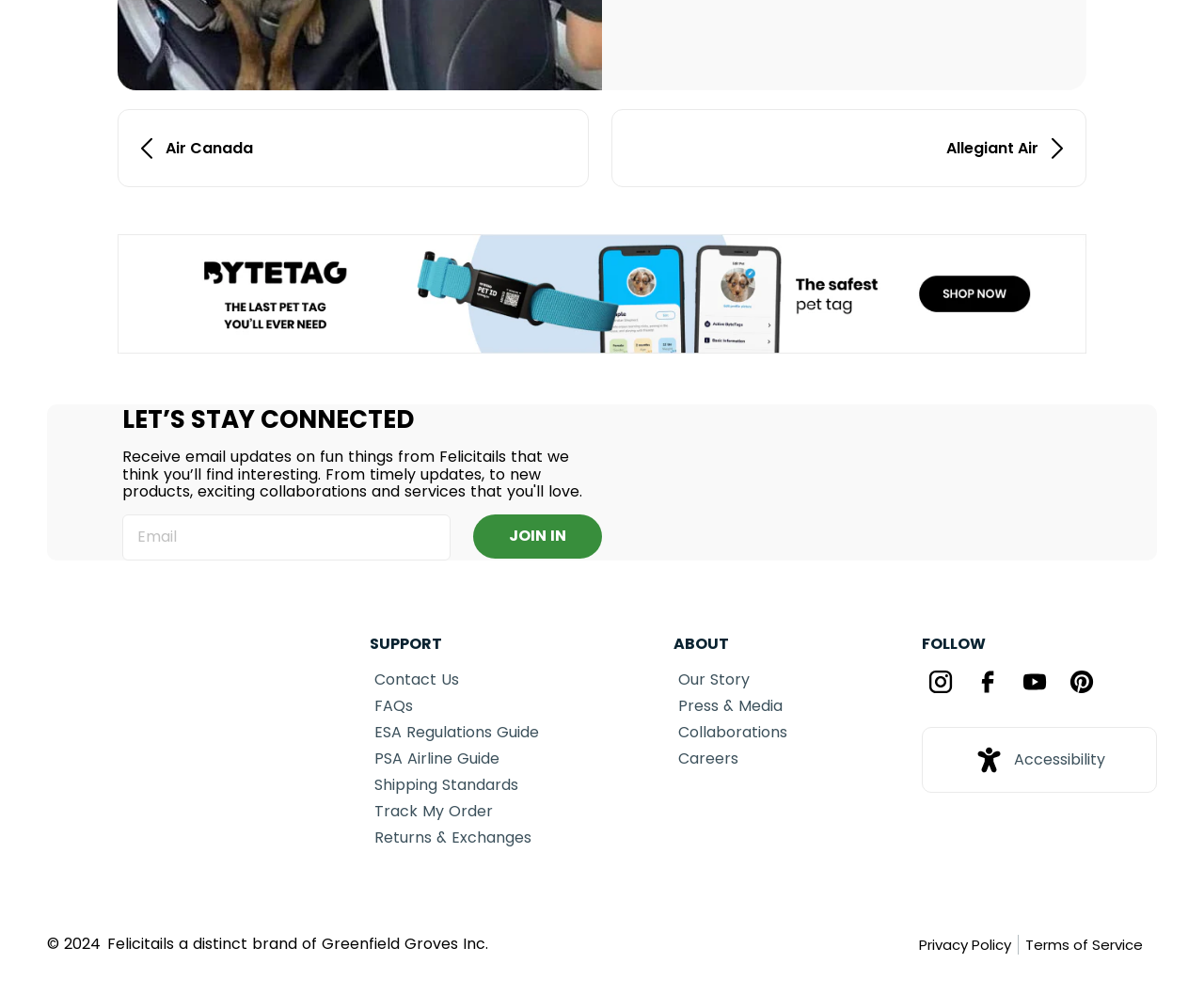Identify the bounding box coordinates for the region of the element that should be clicked to carry out the instruction: "Click on the 'Privacy Policy' link". The bounding box coordinates should be four float numbers between 0 and 1, i.e., [left, top, right, bottom].

[0.763, 0.939, 0.852, 0.959]